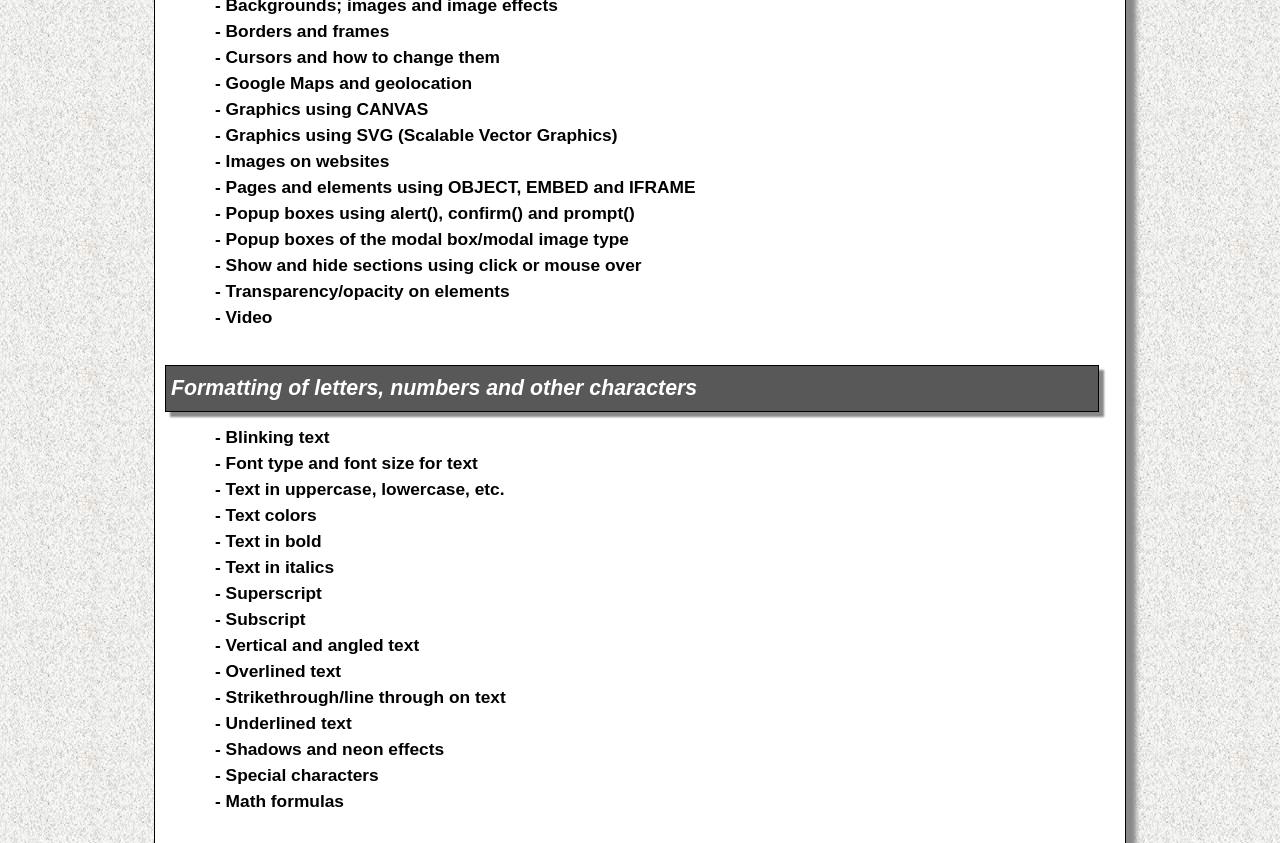Using the provided element description, identify the bounding box coordinates as (top-left x, top-left y, bottom-right x, bottom-right y). Ensure all values are between 0 and 1. Description: - Text colors

[0.168, 0.599, 0.247, 0.623]